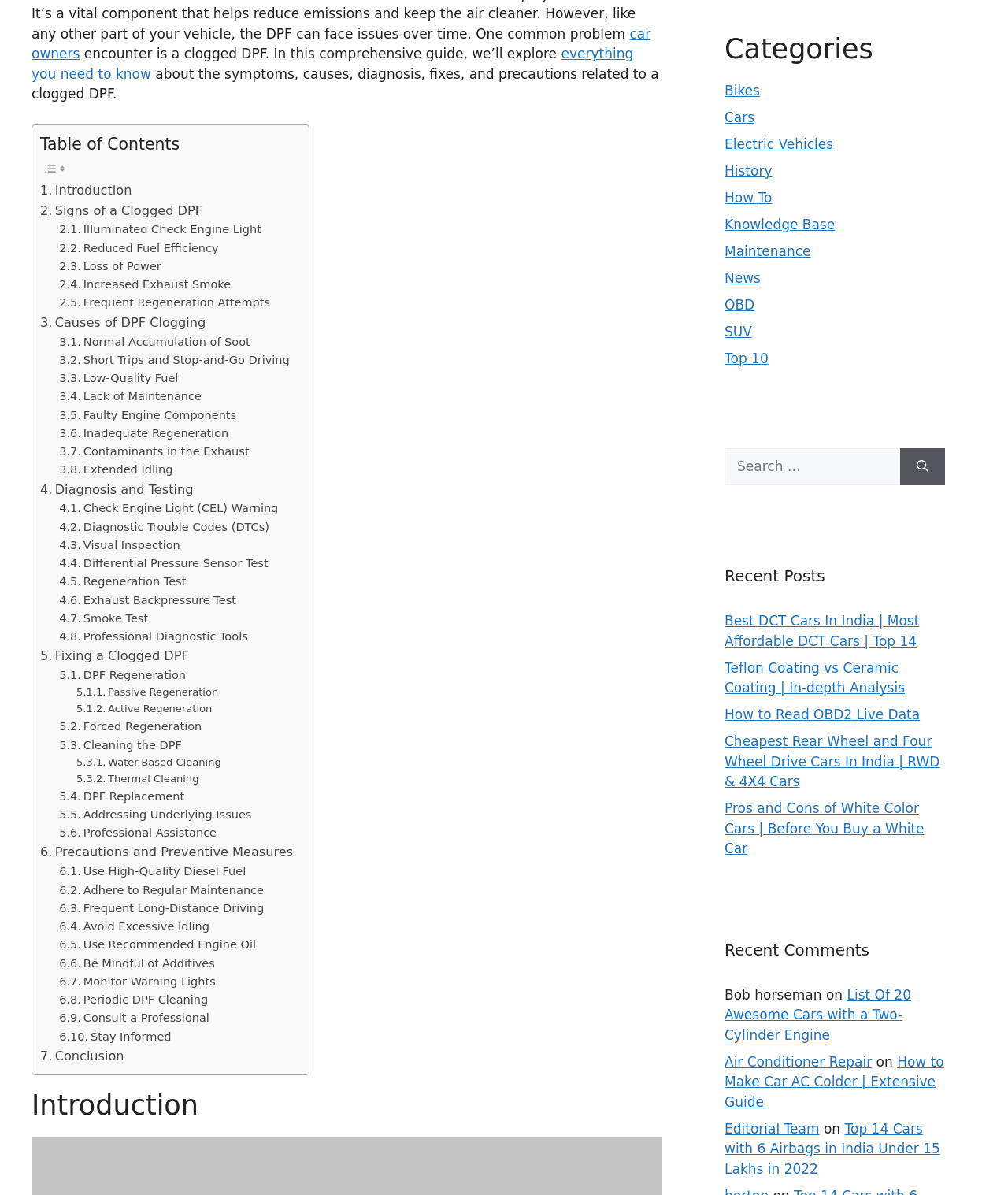Highlight the bounding box coordinates of the region I should click on to meet the following instruction: "Search for something".

[0.719, 0.375, 0.893, 0.406]